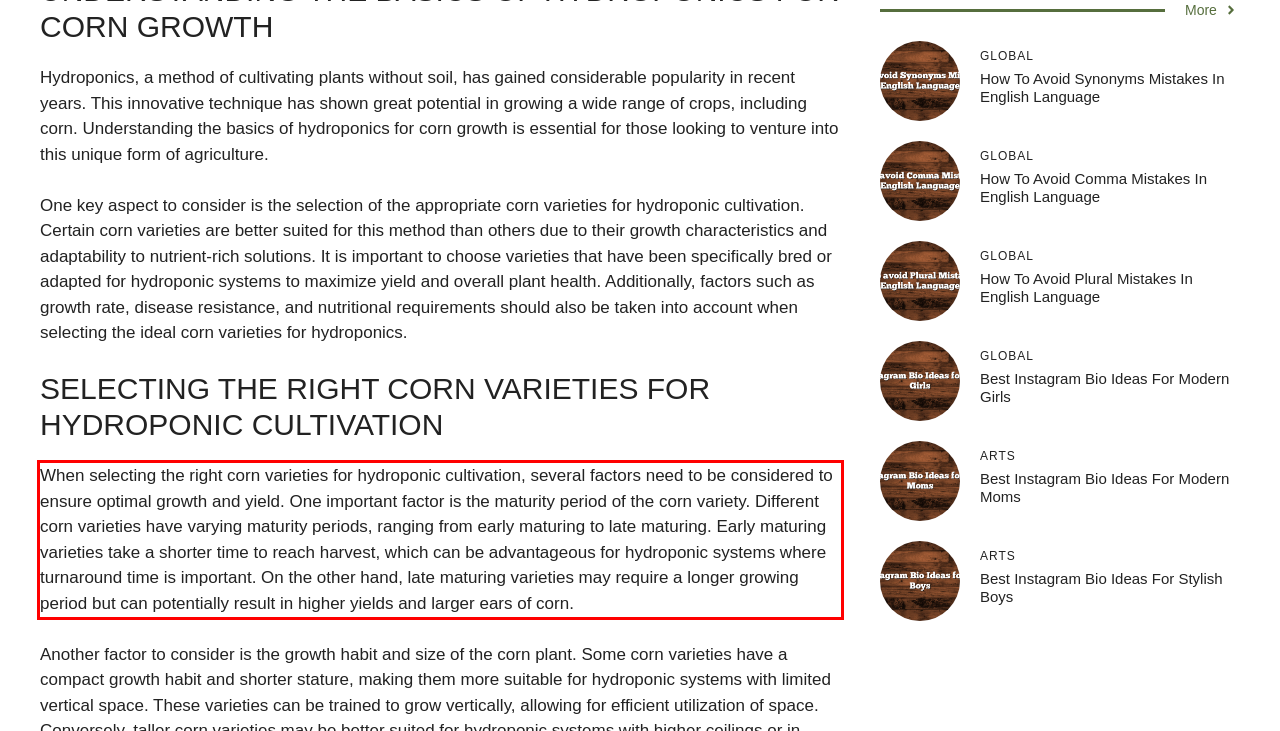Review the screenshot of the webpage and recognize the text inside the red rectangle bounding box. Provide the extracted text content.

When selecting the right corn varieties for hydroponic cultivation, several factors need to be considered to ensure optimal growth and yield. One important factor is the maturity period of the corn variety. Different corn varieties have varying maturity periods, ranging from early maturing to late maturing. Early maturing varieties take a shorter time to reach harvest, which can be advantageous for hydroponic systems where turnaround time is important. On the other hand, late maturing varieties may require a longer growing period but can potentially result in higher yields and larger ears of corn.